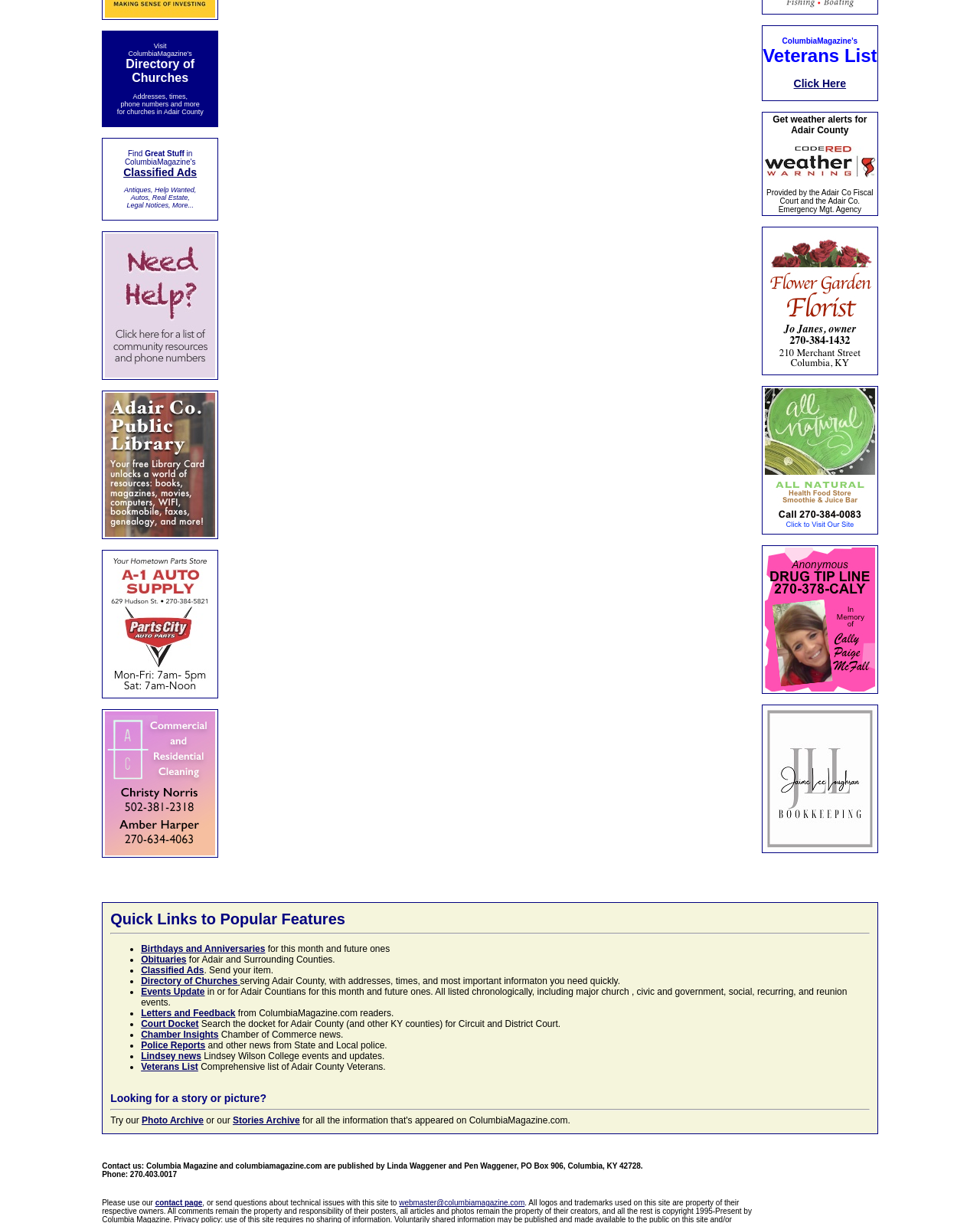Using a single word or phrase, answer the following question: 
What is the purpose of the 'Directory of Churches' section?

List churches in Adair County